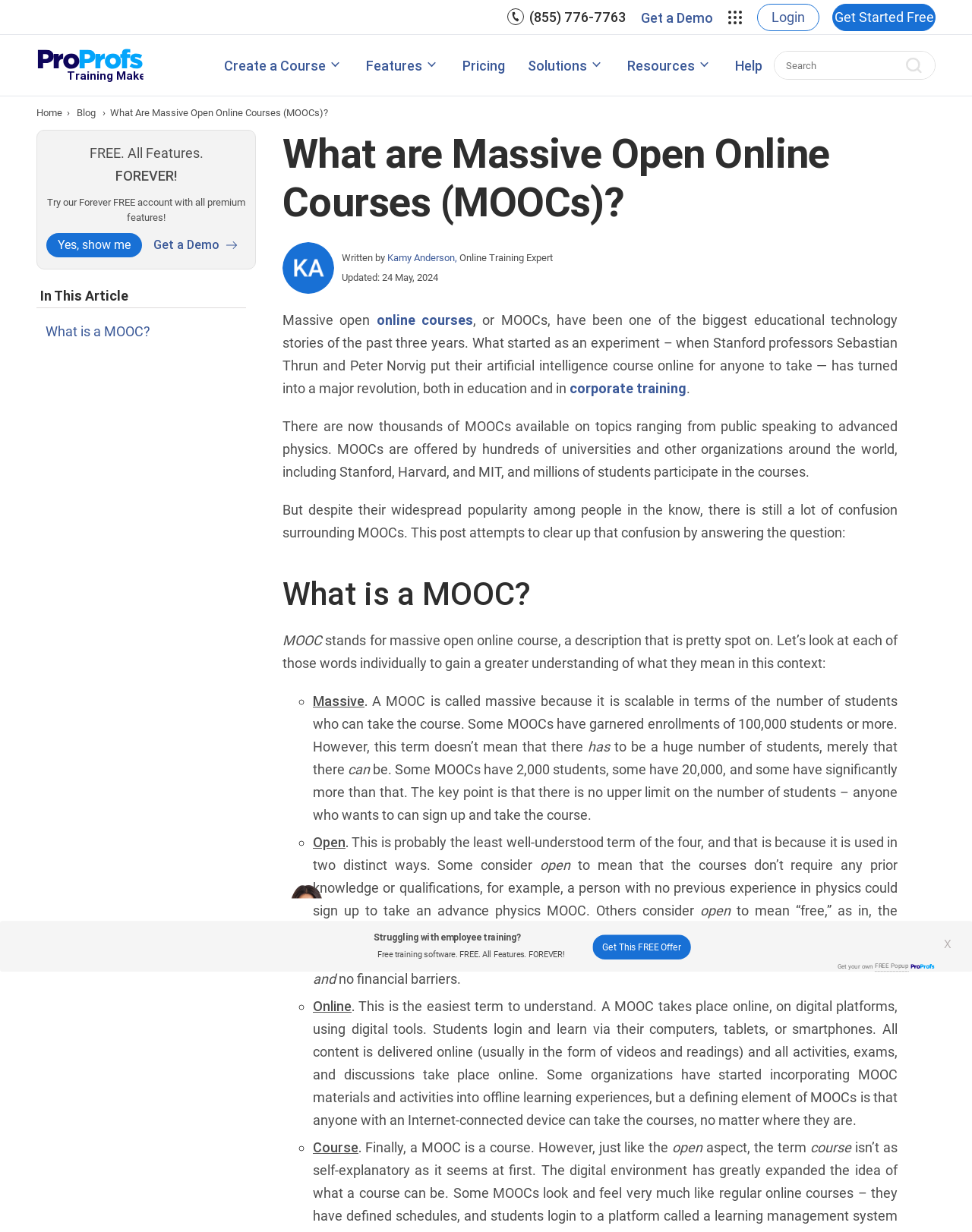Highlight the bounding box coordinates of the region I should click on to meet the following instruction: "Search for something".

[0.796, 0.041, 0.962, 0.065]